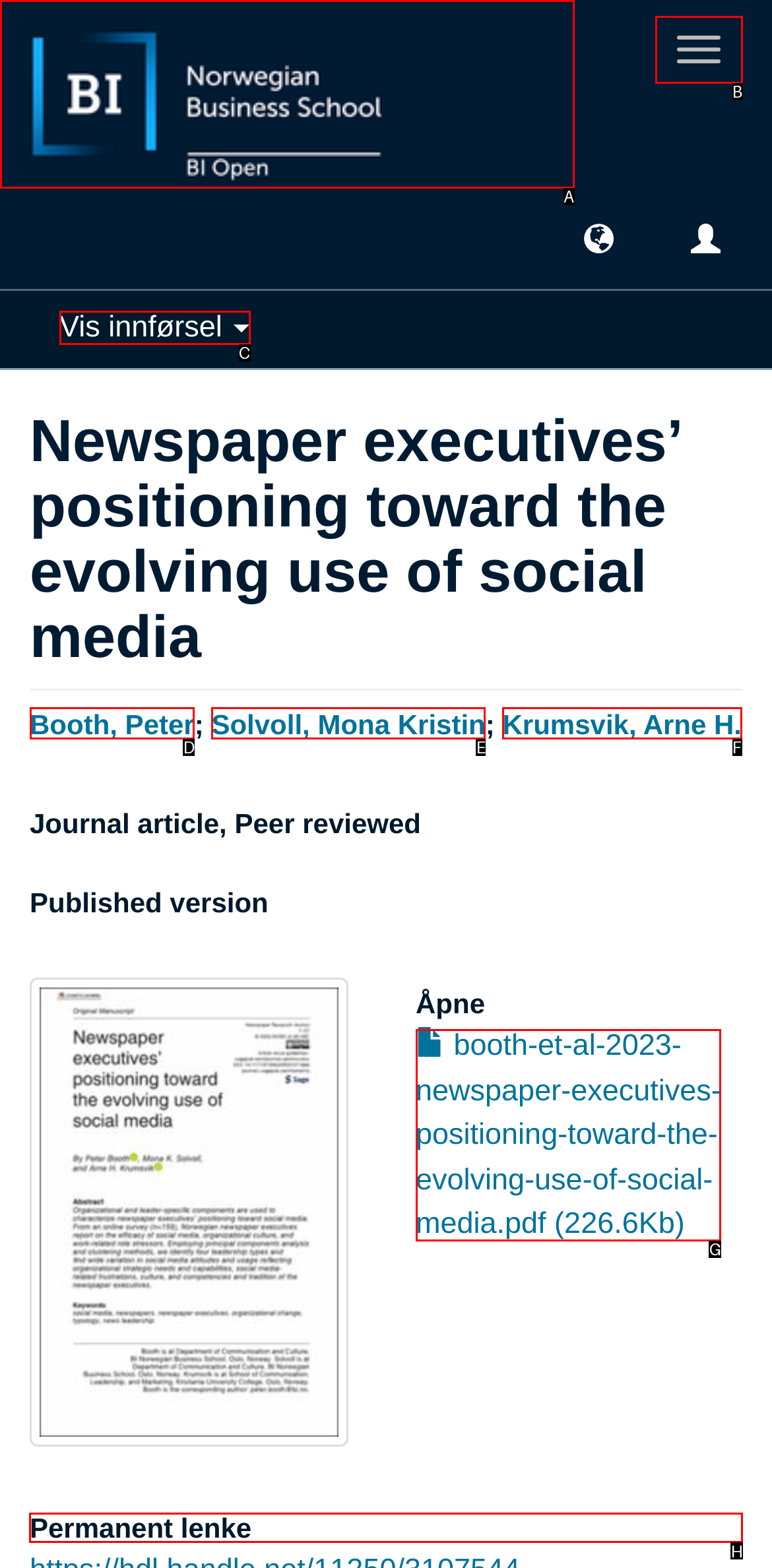Choose the HTML element you need to click to achieve the following task: Check out Classic Games
Respond with the letter of the selected option from the given choices directly.

None